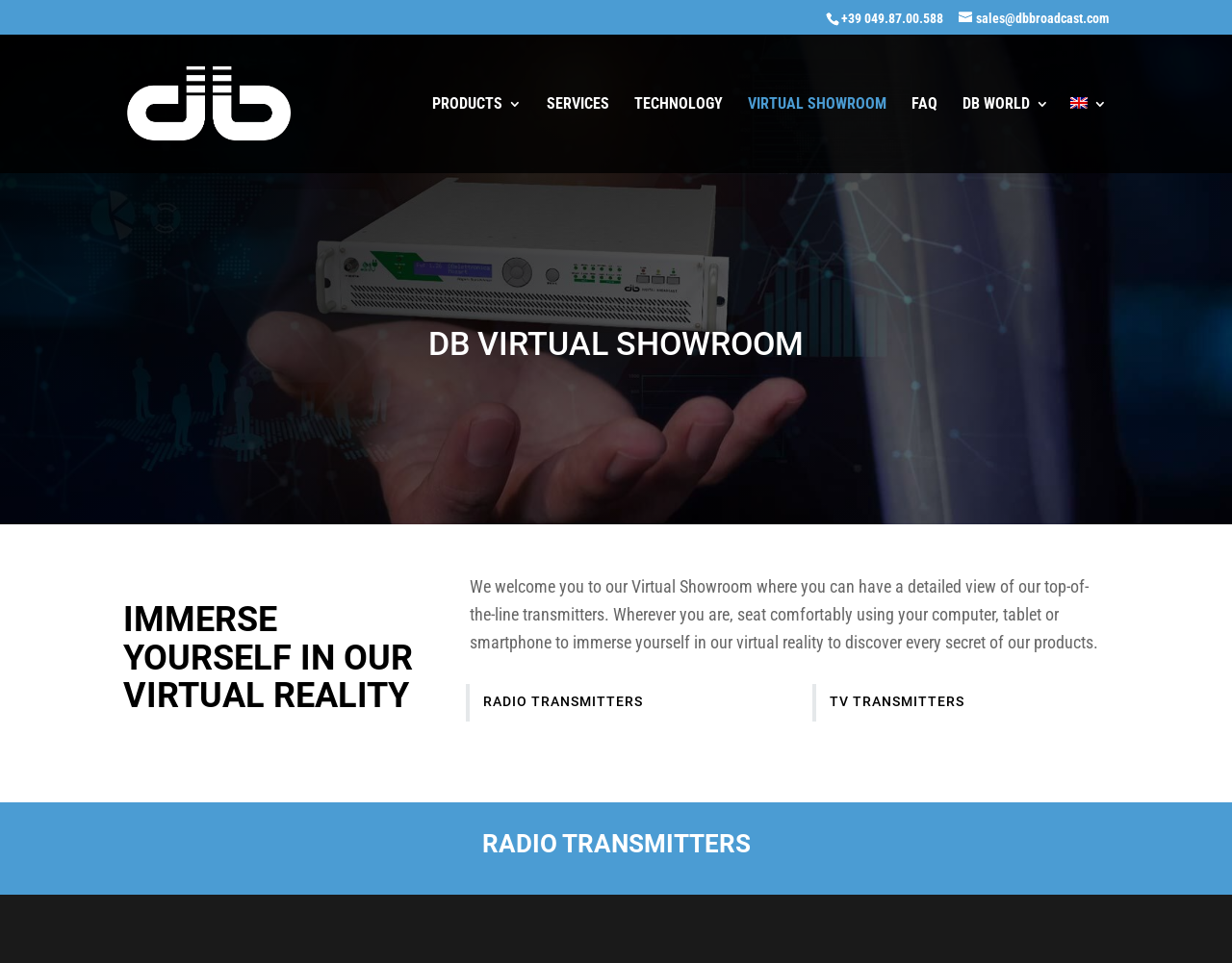Extract the primary heading text from the webpage.

DB VIRTUAL SHOWROOM